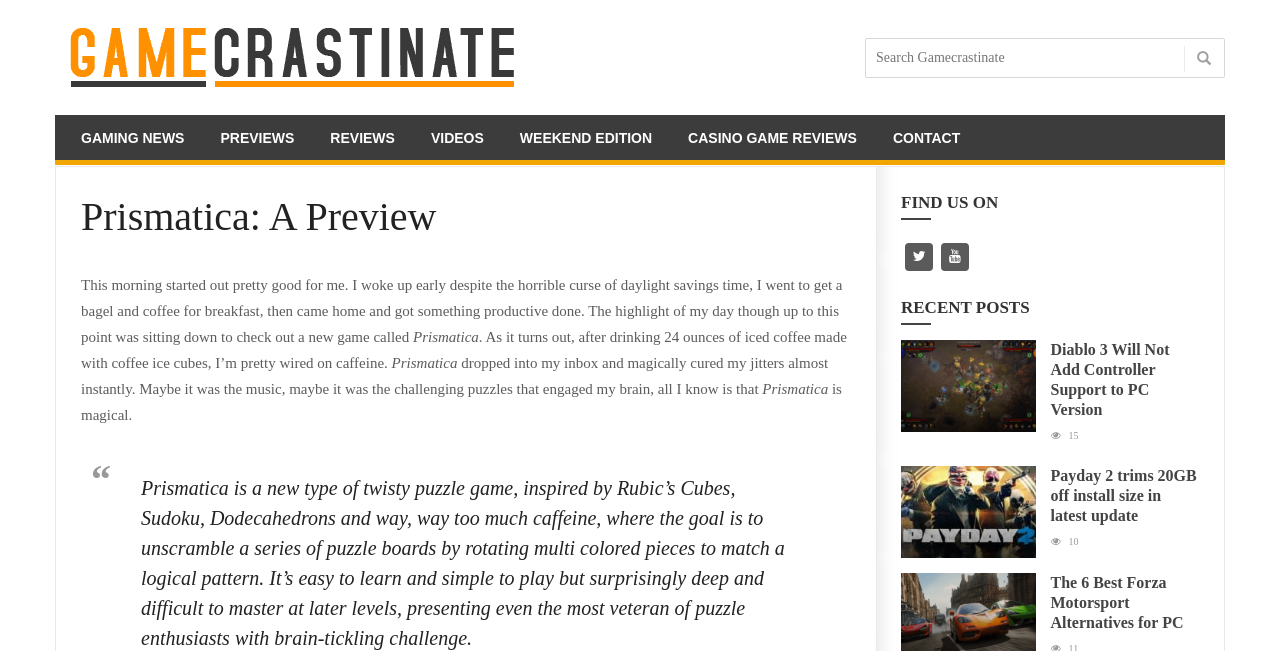With reference to the image, please provide a detailed answer to the following question: What is the name of the author of the preview?

The webpage does not explicitly mention the name of the author of the preview, so it is not possible to determine the author's name based on the provided information.